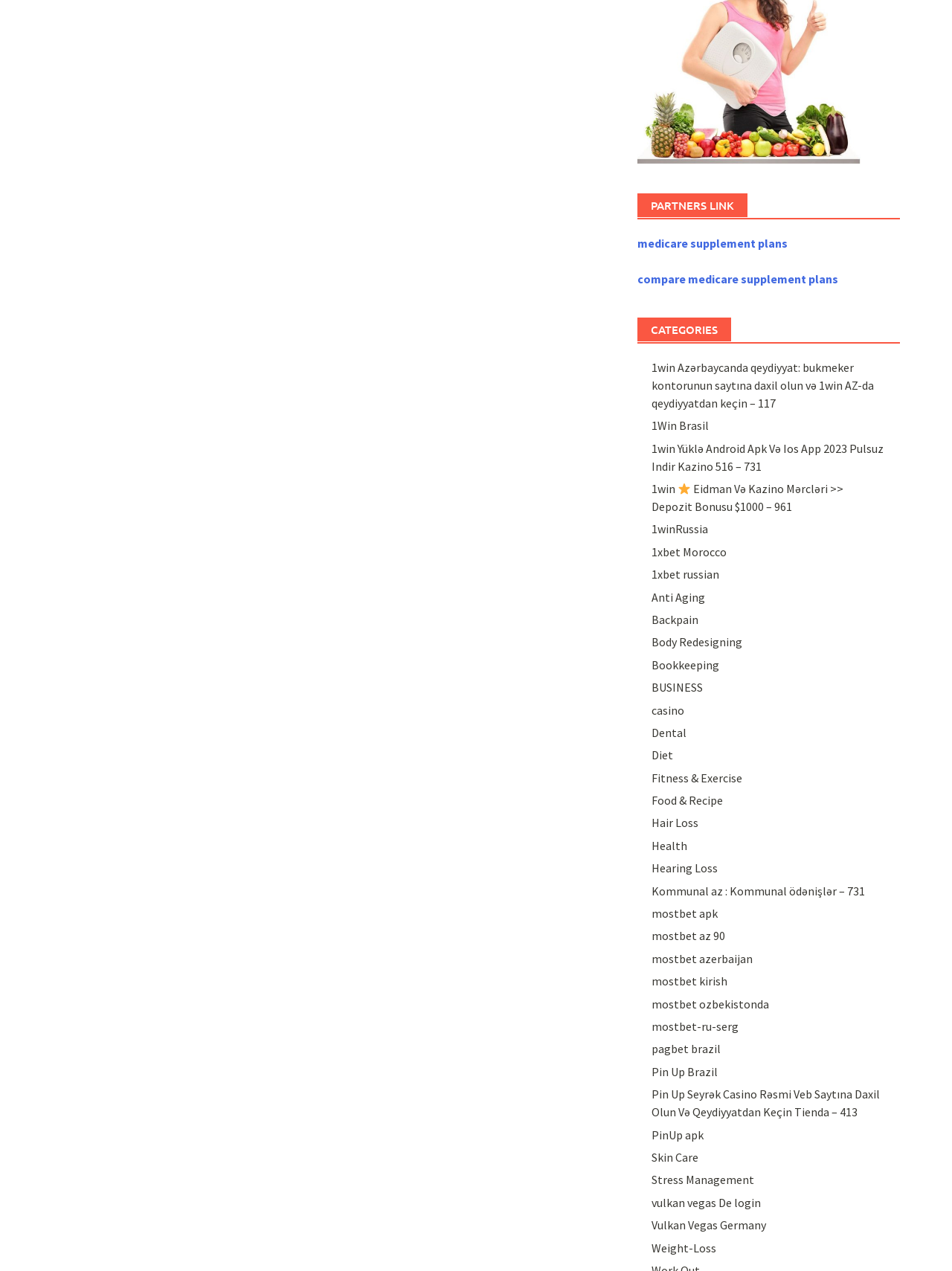Please provide a one-word or phrase answer to the question: 
What is the purpose of the 'PARTNERS LINK' heading?

To group related links